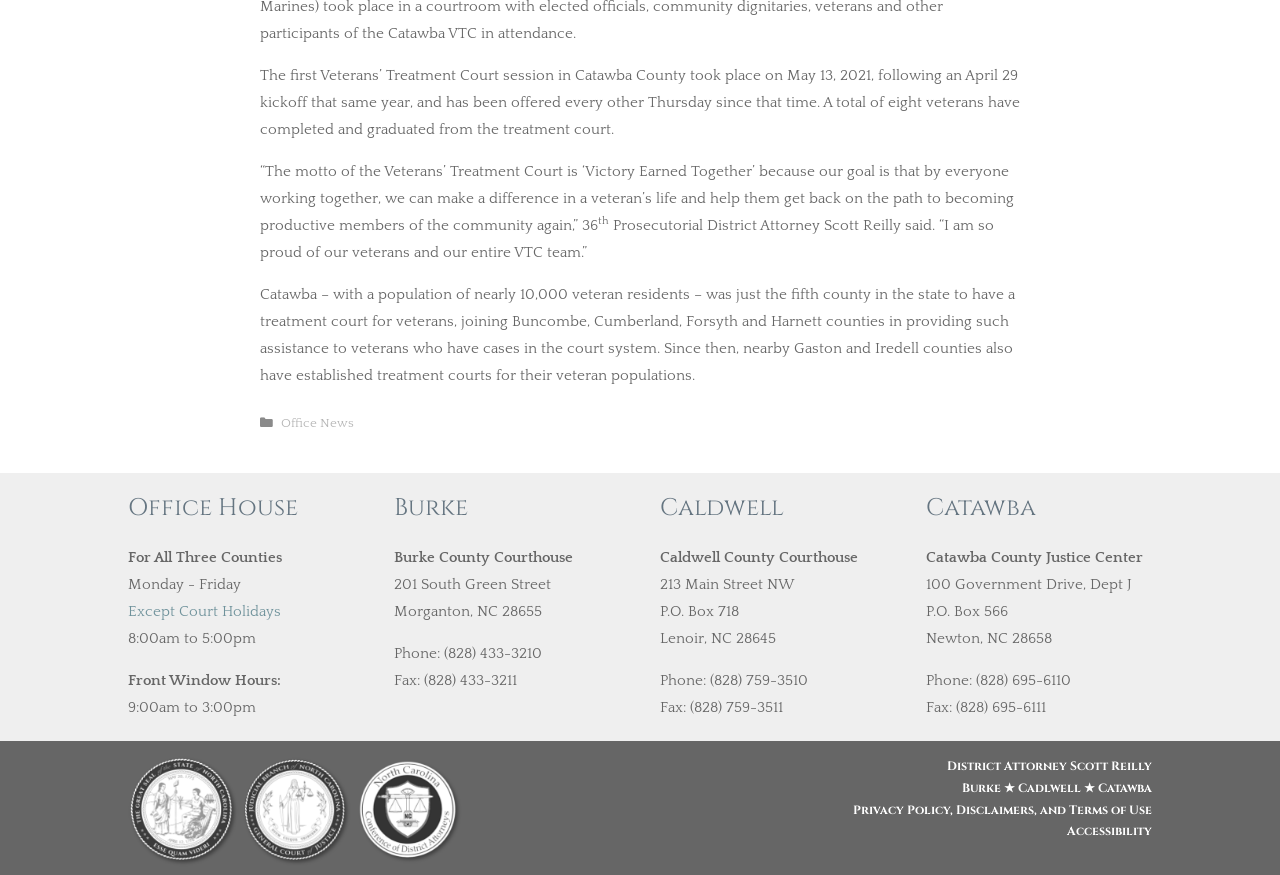Given the description "Accessibility", provide the bounding box coordinates of the corresponding UI element.

[0.834, 0.941, 0.9, 0.959]